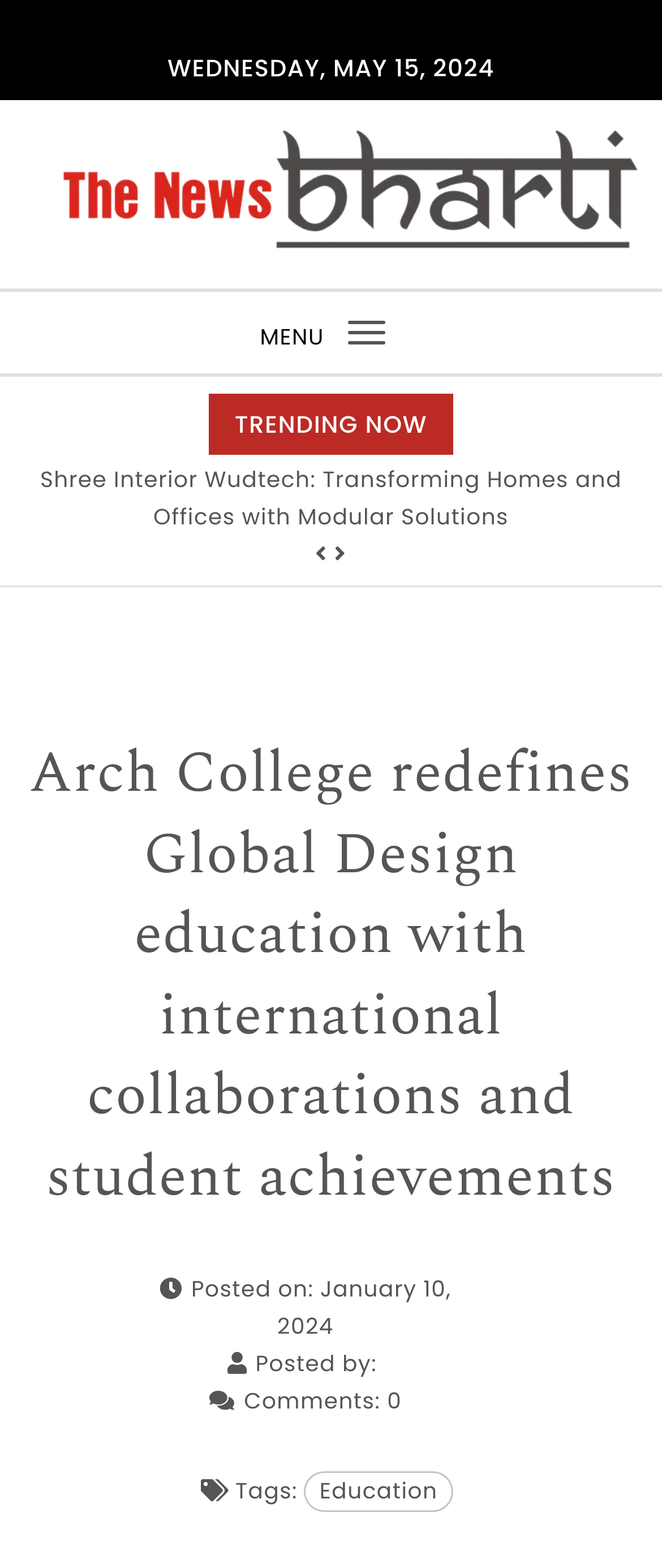Given the element description: "parent_node: The News Bharti", predict the bounding box coordinates of the UI element it refers to, using four float numbers between 0 and 1, i.e., [left, top, right, bottom].

[0.077, 0.08, 0.974, 0.167]